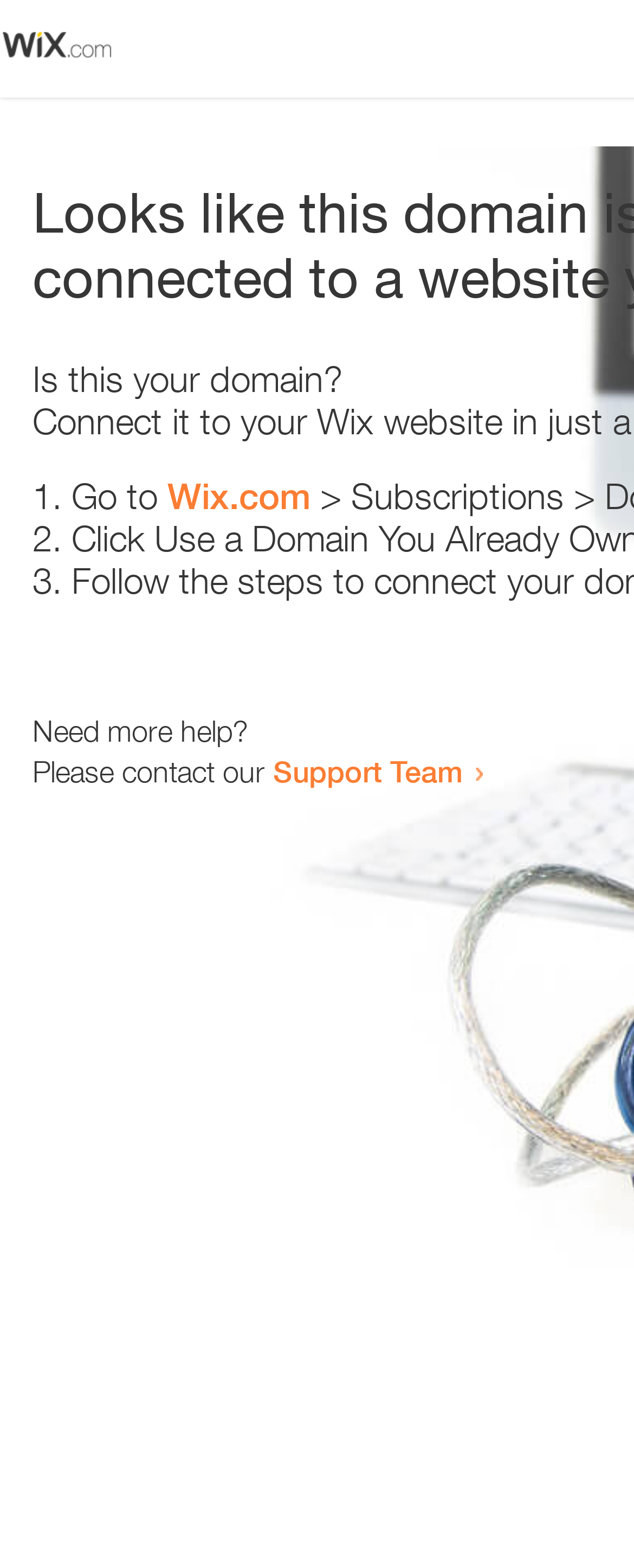Kindly respond to the following question with a single word or a brief phrase: 
What to do if need more help?

Contact Support Team